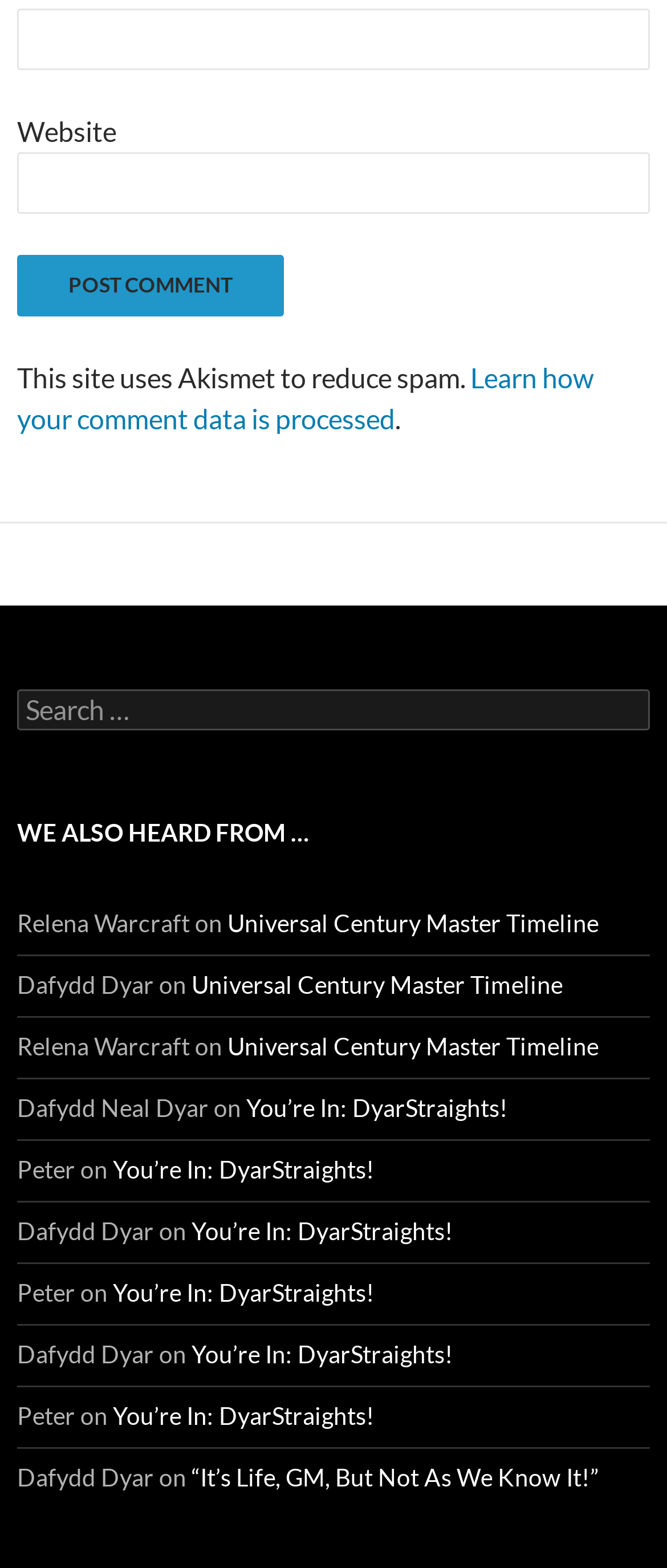Determine the bounding box for the UI element that matches this description: "Universal Century Master Timeline".

[0.341, 0.579, 0.897, 0.597]